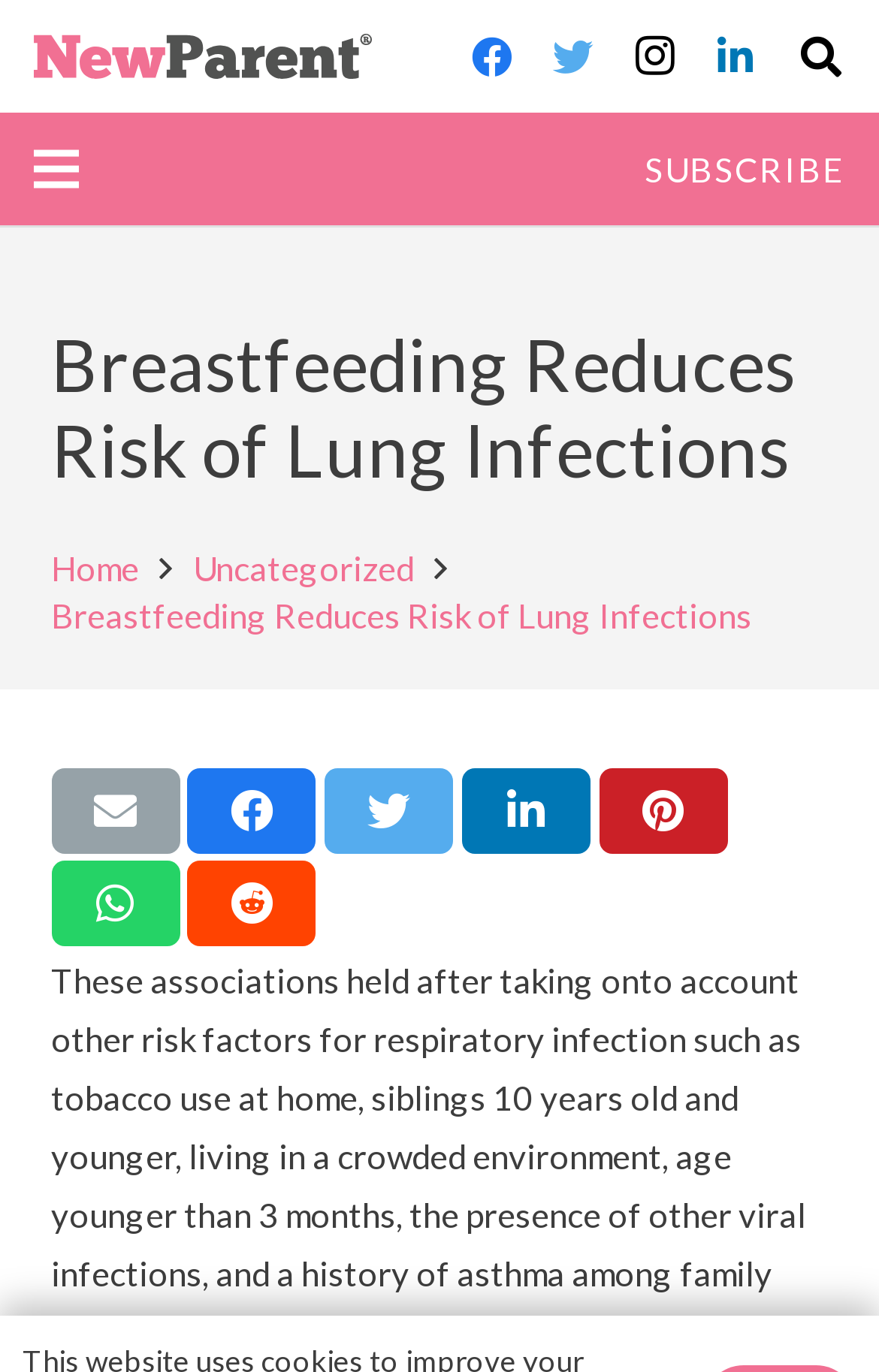What is the topic of the current article?
Use the screenshot to answer the question with a single word or phrase.

Breastfeeding Reduces Risk of Lung Infections